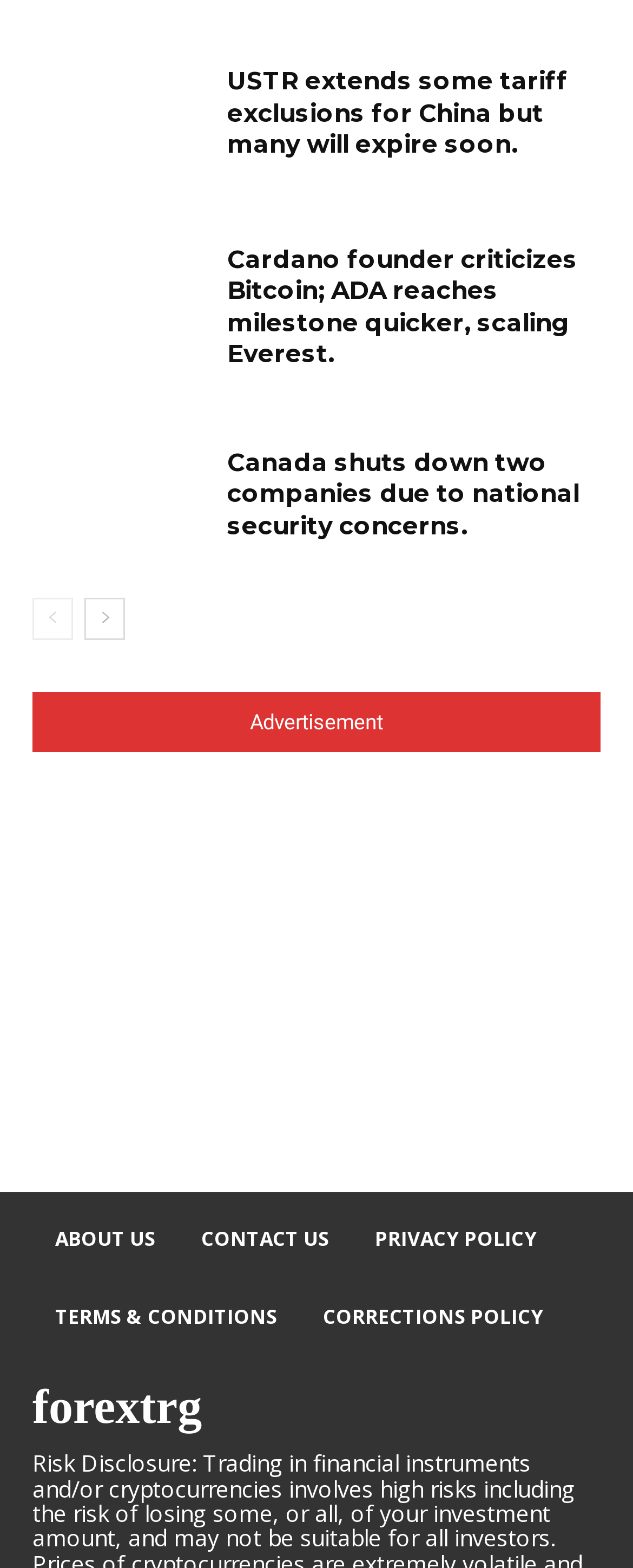Give a short answer to this question using one word or a phrase:
How many images are on this page?

1